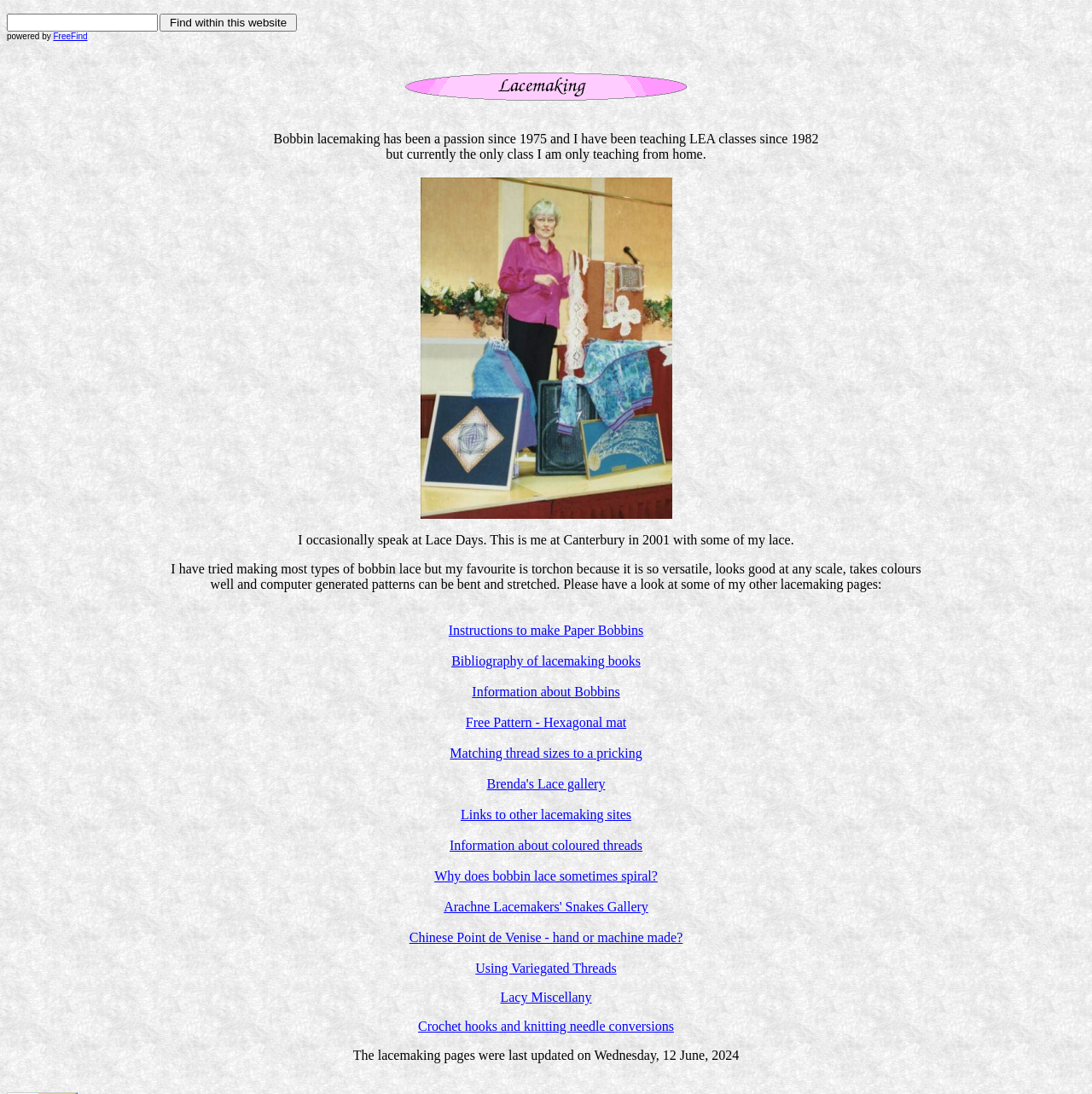What is the author's favorite type of bobbin lace?
Based on the image, answer the question with as much detail as possible.

The author mentions that their favorite type of bobbin lace is torchon because it is so versatile, looks good at any scale, takes colors well, and computer-generated patterns can be bent and stretched.